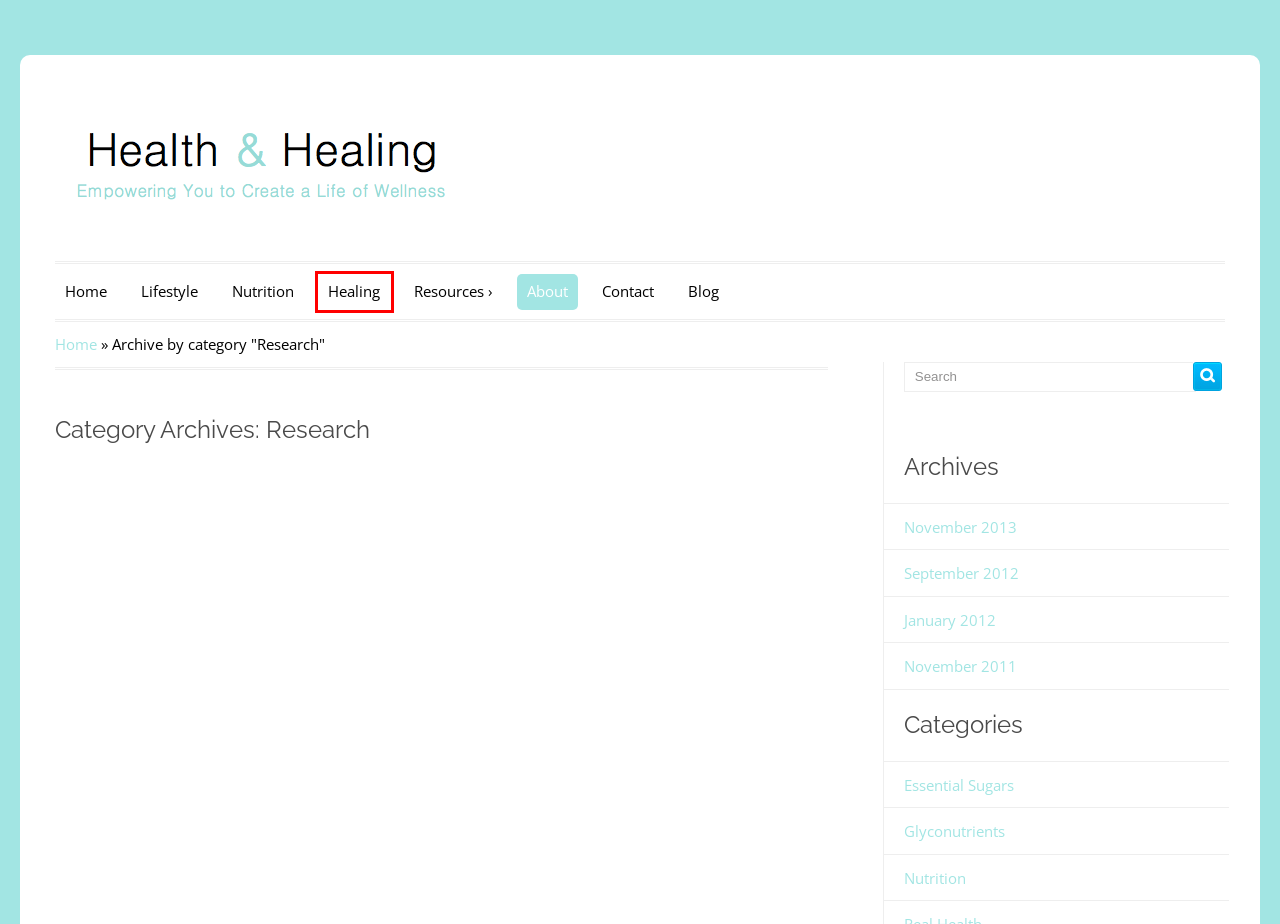Consider the screenshot of a webpage with a red bounding box around an element. Select the webpage description that best corresponds to the new page after clicking the element inside the red bounding box. Here are the candidates:
A. glyconutrients Archives - Health & Healing
B. January 2012 - Health & Healing
C. Healing - Health & Healing
D. Contact - Health & Healing
E. About - Health & Healing
F. food matrix Archives - Health & Healing
G. oligosaccharides Archives - Health & Healing
H. Essential Sugars Archives - Health & Healing

C